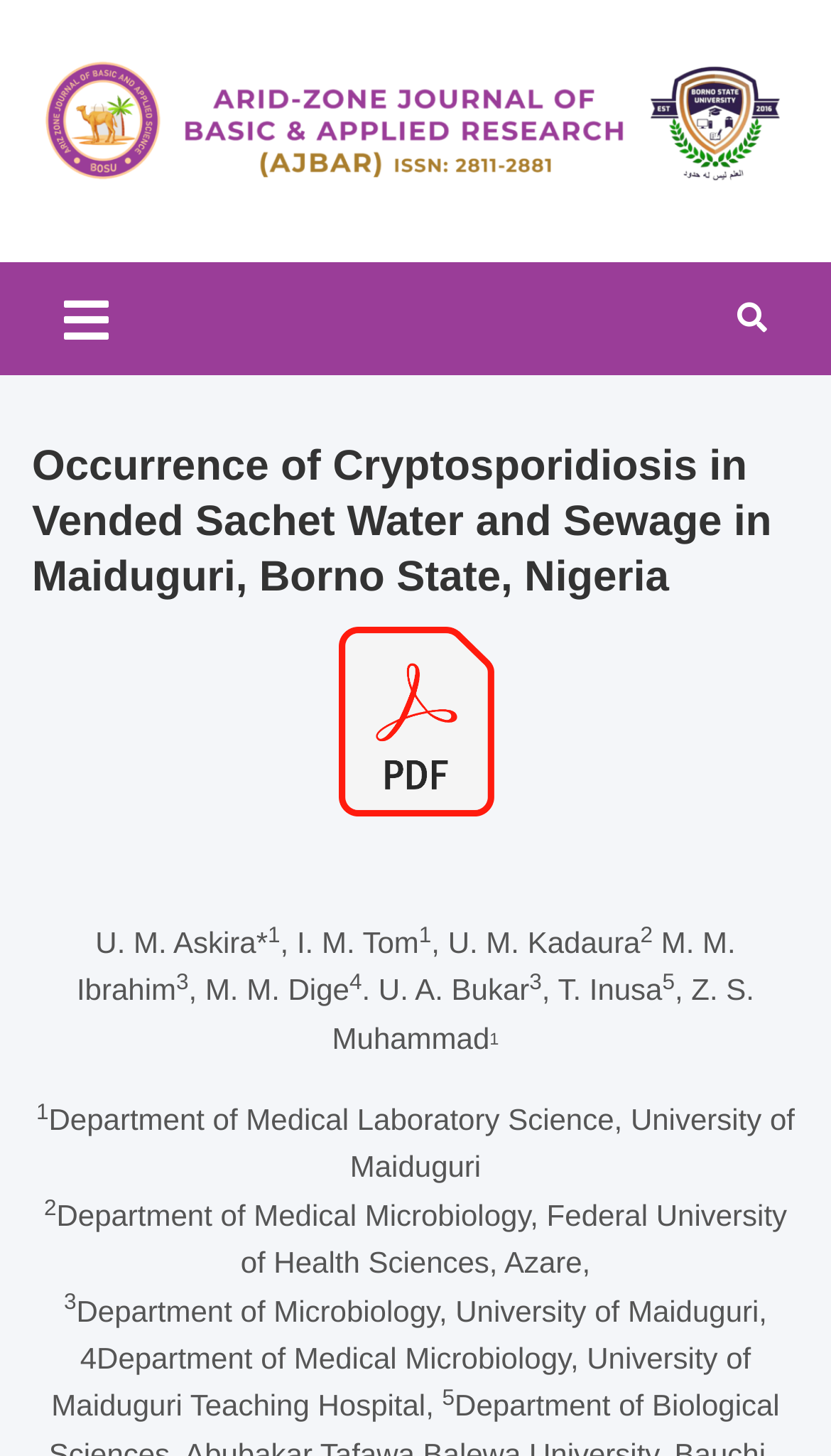What is the name of the journal?
Look at the image and respond to the question as thoroughly as possible.

The name of the journal can be found in the top-left corner of the webpage, where it is written in a heading element and also linked as a clickable element.